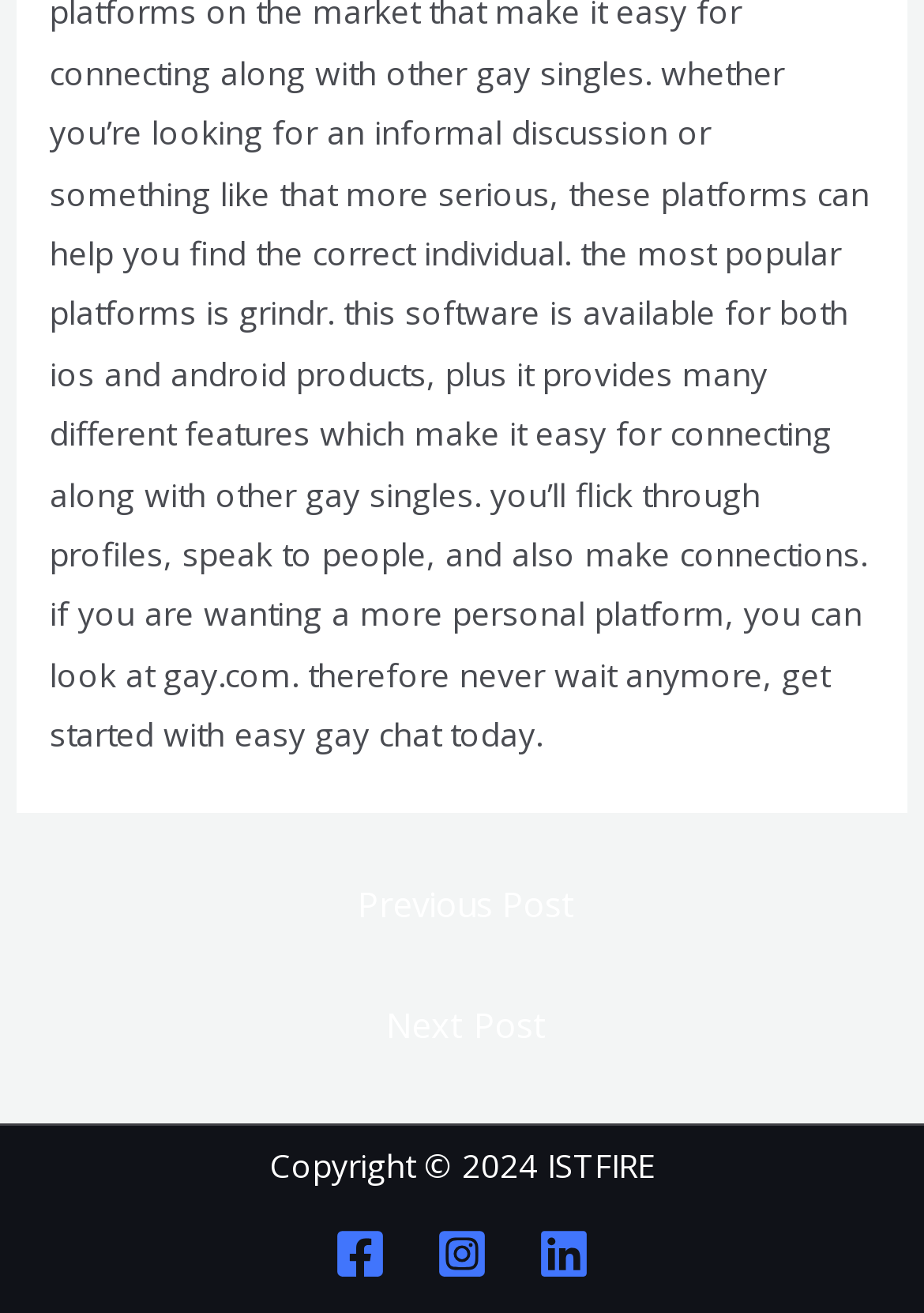From the webpage screenshot, predict the bounding box coordinates (top-left x, top-left y, bottom-right x, bottom-right y) for the UI element described here: ← Previous Post

[0.024, 0.66, 0.986, 0.722]